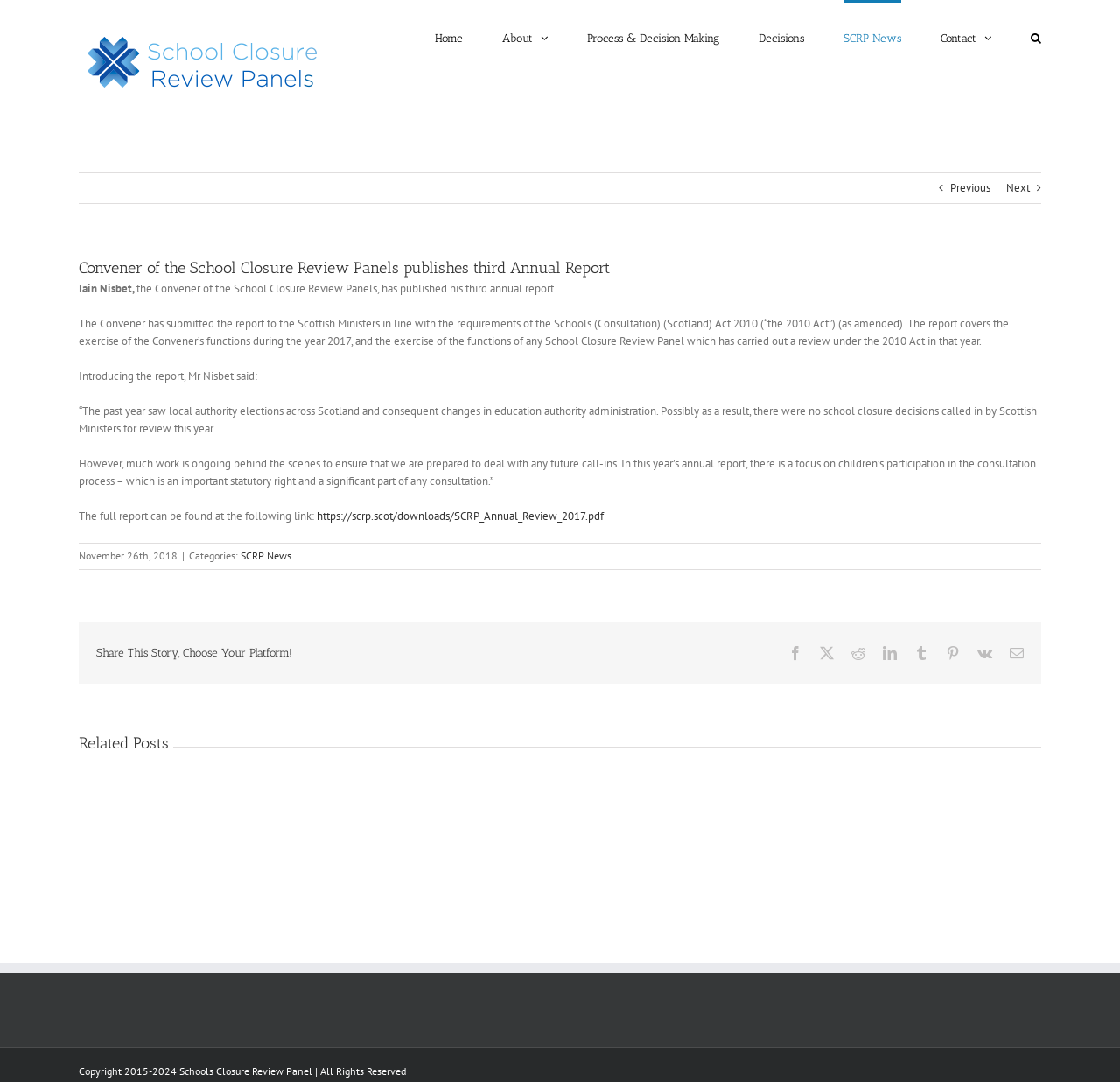Specify the bounding box coordinates of the area to click in order to execute this command: 'Click the 'Convener of the School Closure Review Panels publishes ninth annual report' link'. The coordinates should consist of four float numbers ranging from 0 to 1, and should be formatted as [left, top, right, bottom].

[0.142, 0.687, 0.16, 0.705]